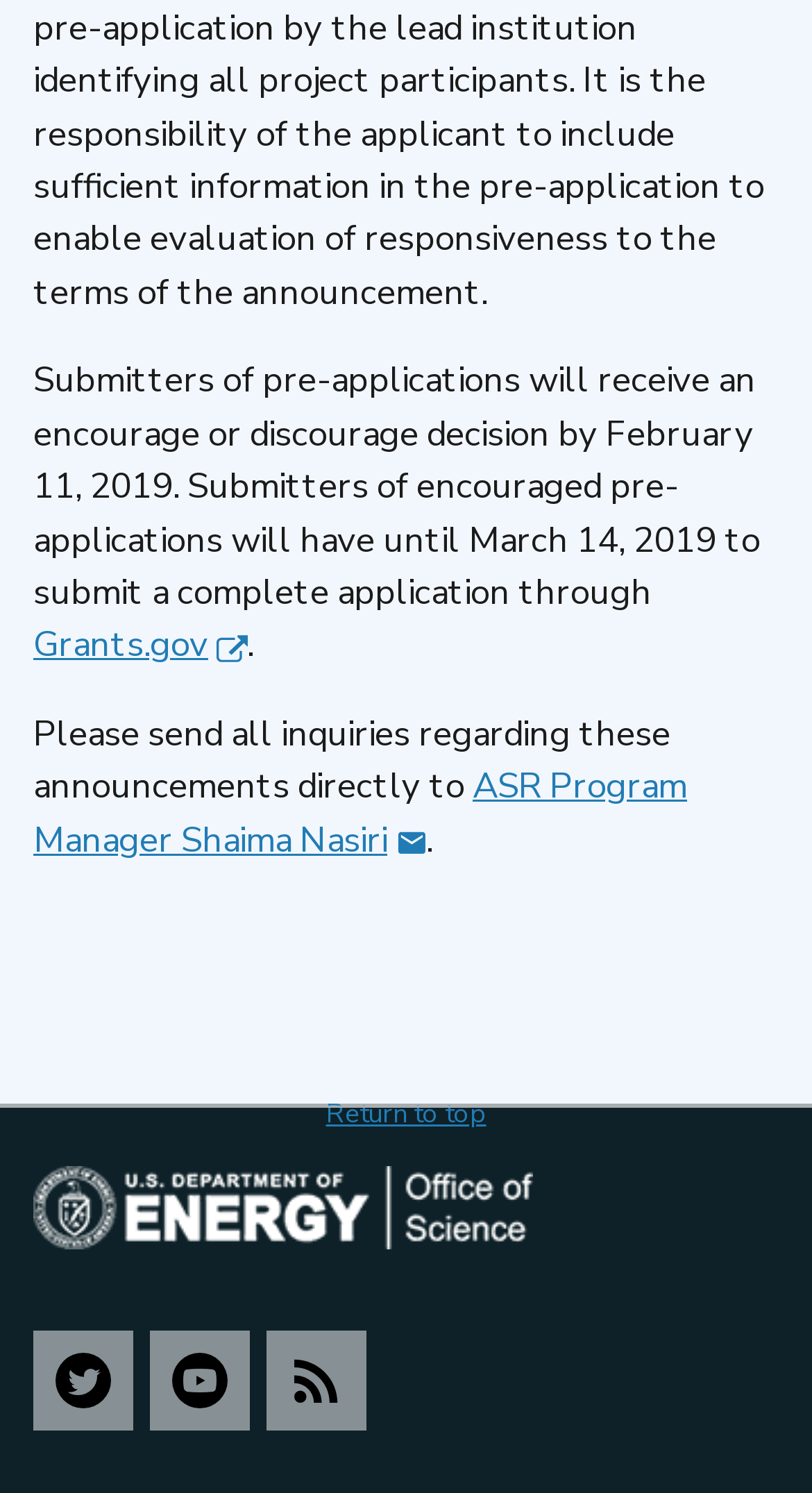From the webpage screenshot, predict the bounding box coordinates (top-left x, top-left y, bottom-right x, bottom-right y) for the UI element described here: ASR Program Manager Shaima Nasiri

[0.041, 0.511, 0.846, 0.578]